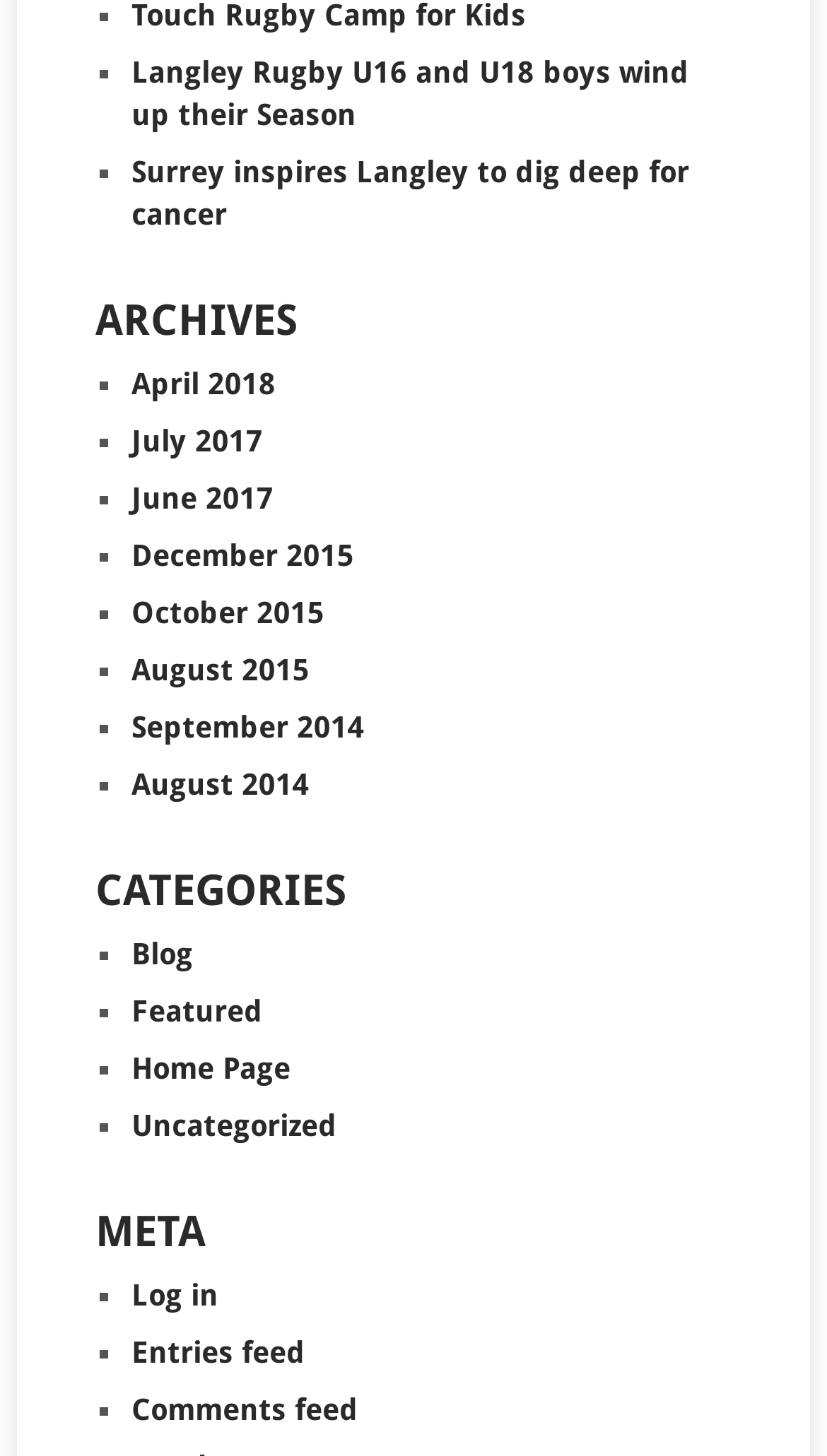Identify the bounding box coordinates for the UI element described by the following text: "Blog". Provide the coordinates as four float numbers between 0 and 1, in the format [left, top, right, bottom].

[0.159, 0.644, 0.233, 0.667]